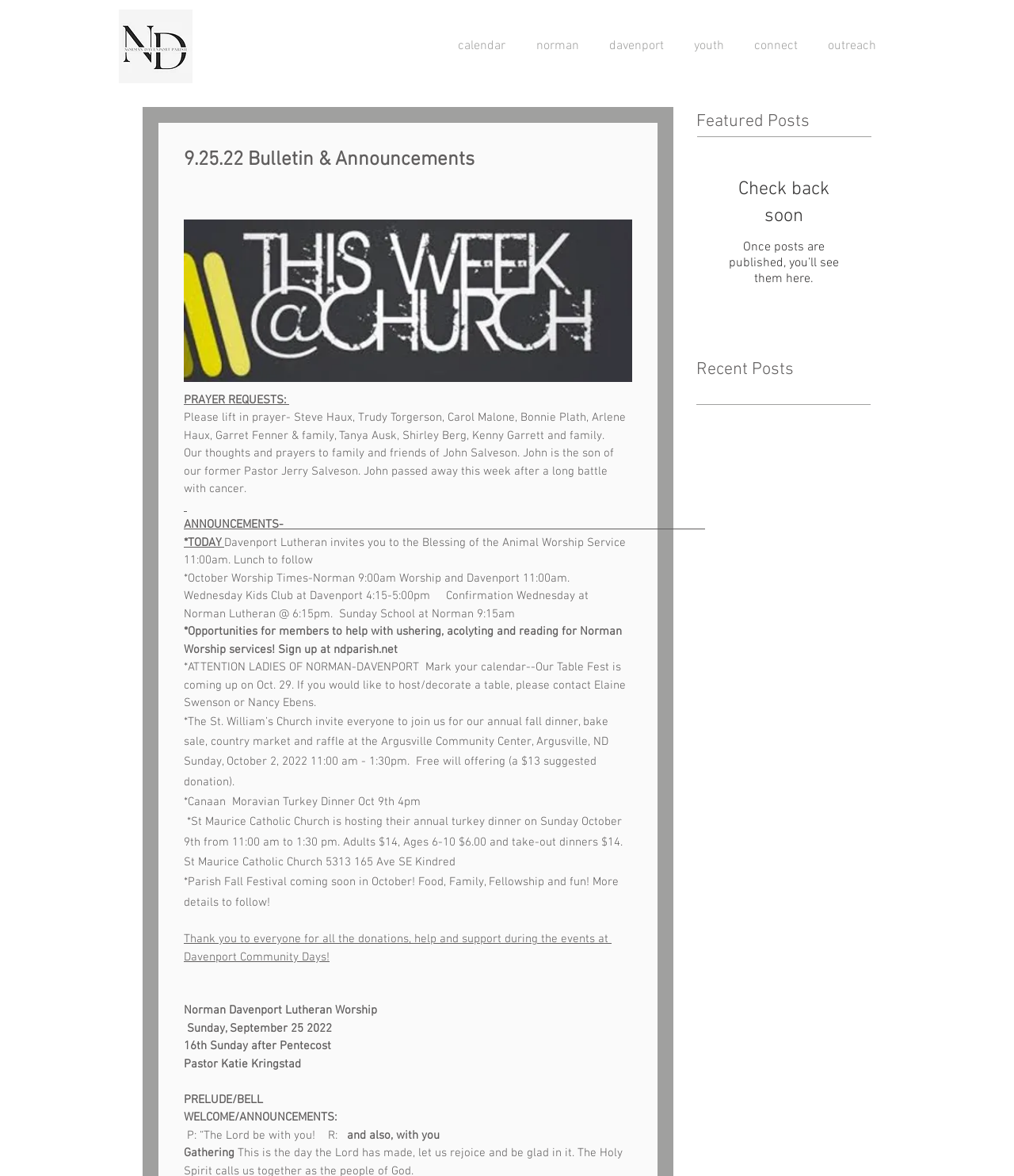How many worship services are mentioned on the webpage?
Using the image, provide a concise answer in one word or a short phrase.

Two